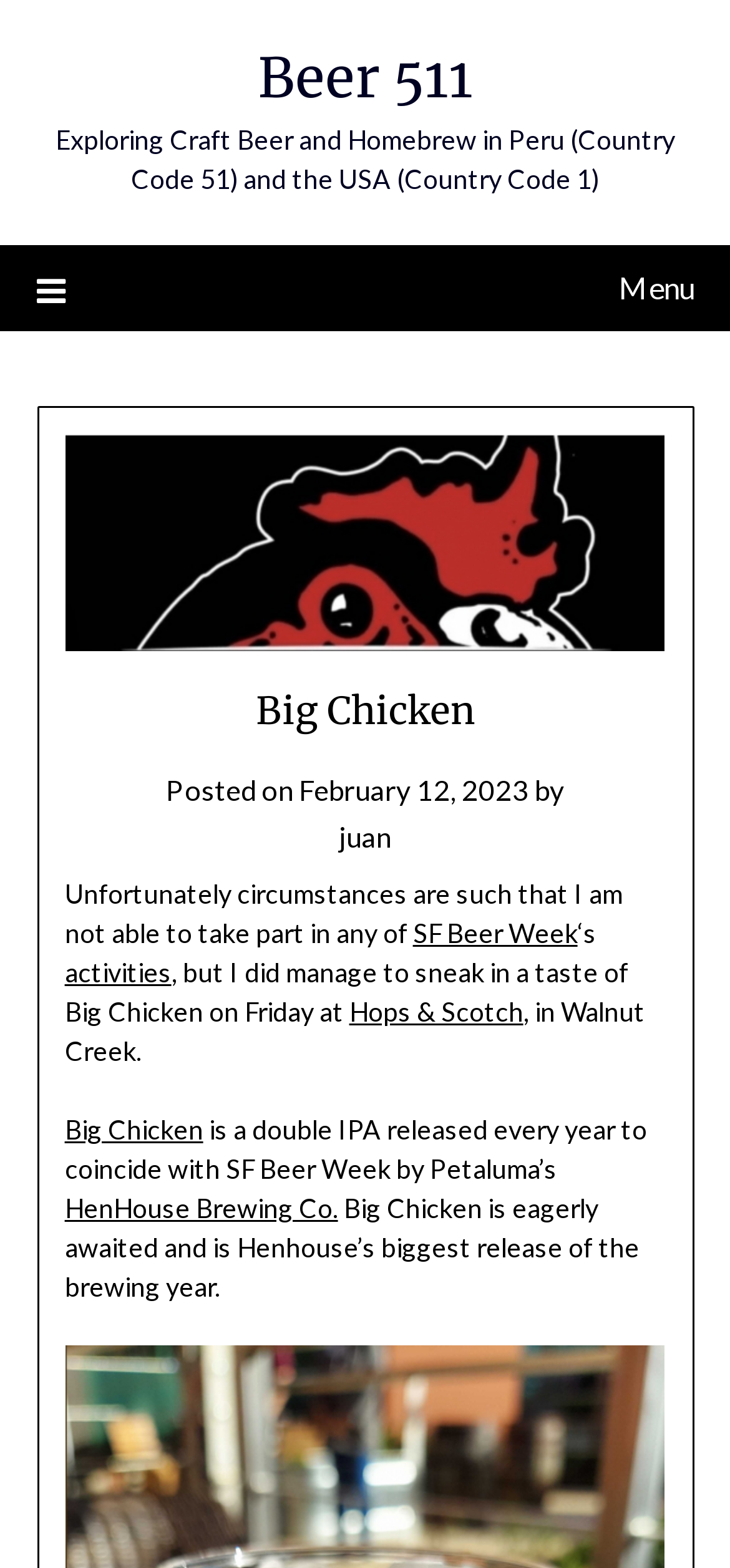Please identify the bounding box coordinates of the area I need to click to accomplish the following instruction: "Click on the 'February 12, 2023' link".

[0.409, 0.493, 0.724, 0.515]